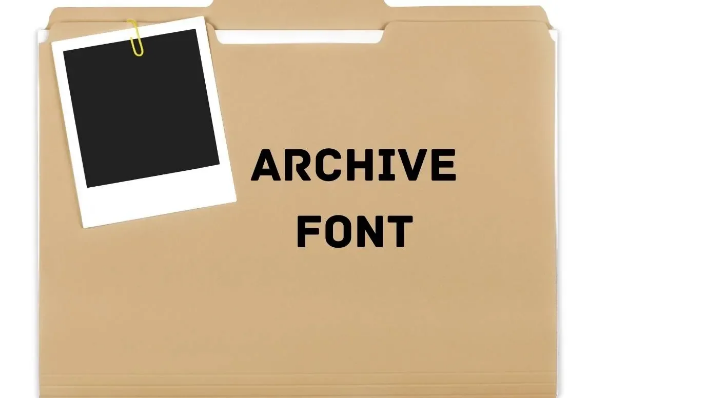Illustrate the scene in the image with a detailed description.

The image showcases a styled representation of the "Archive Font," prominently displayed on a brown folder. The text "ARCHIVE FONT" is embossed in bold, capitalized letters, making it visually striking against the folder's neutral background. Adjacent to the text is a black-and-white photograph, adding a touch of nostalgia and suggesting a connection to archival materials. This design element emphasizes the font's versatility, suggesting its application in various creative projects, such as graphic design, invitations, and branding. Overall, the composition reflects a blend of professionalism and creativity, ideal for showcasing the unique characteristics of the Archive Font.